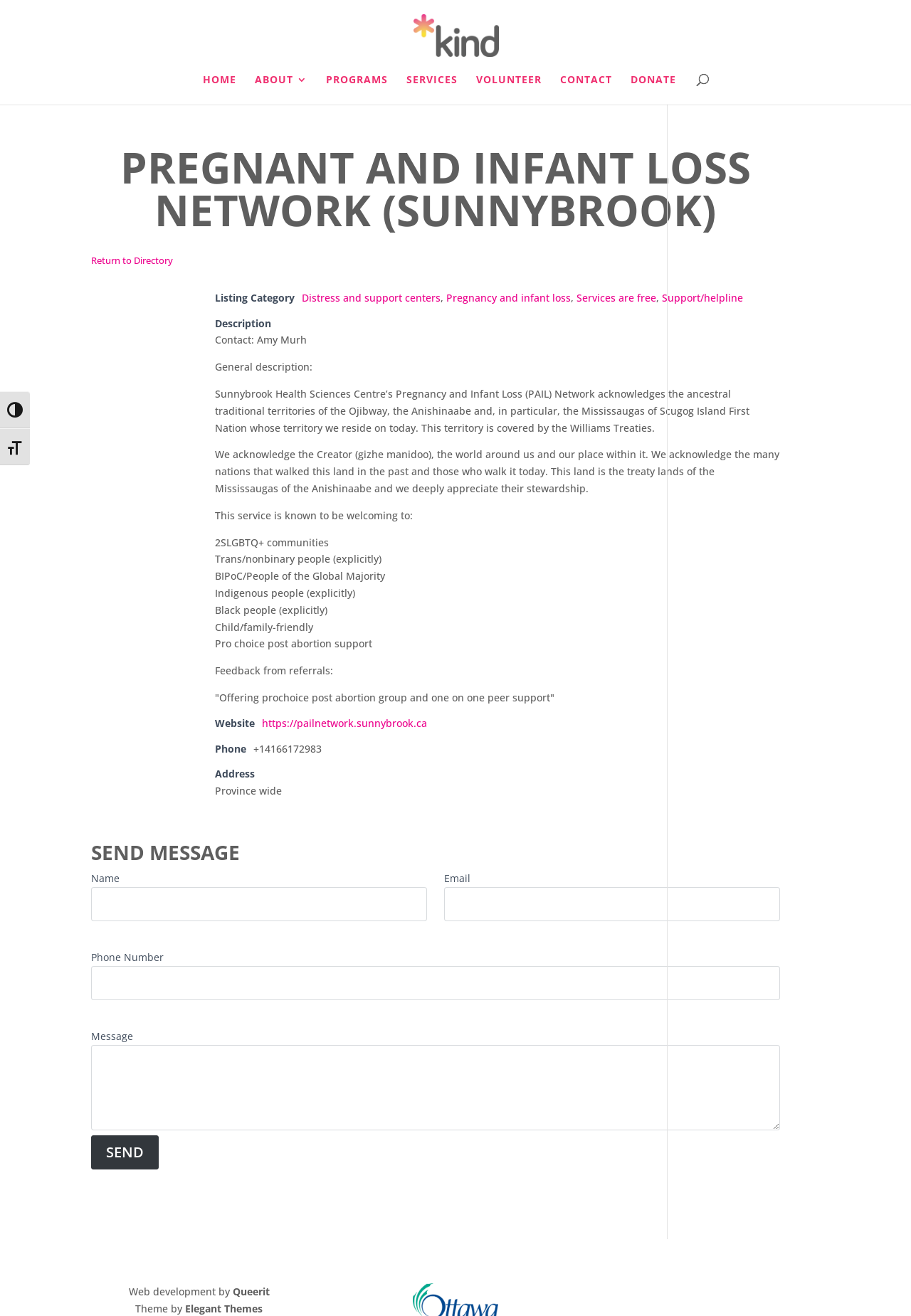Please specify the bounding box coordinates of the element that should be clicked to execute the given instruction: 'Enter a reason in the 'Withholding reason' field'. Ensure the coordinates are four float numbers between 0 and 1, expressed as [left, top, right, bottom].

None